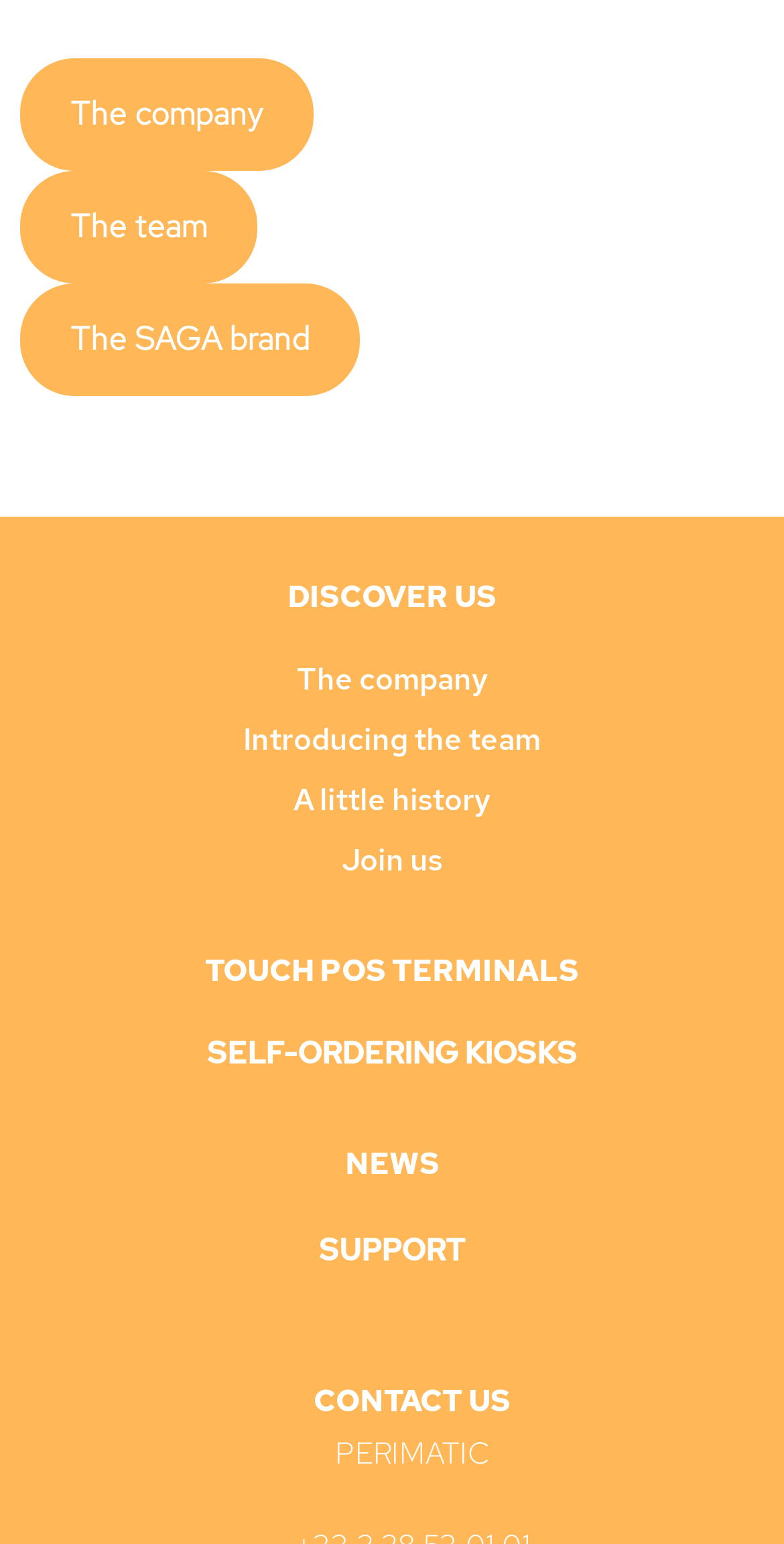What is the last link on the webpage?
Based on the image content, provide your answer in one word or a short phrase.

CONTACT US